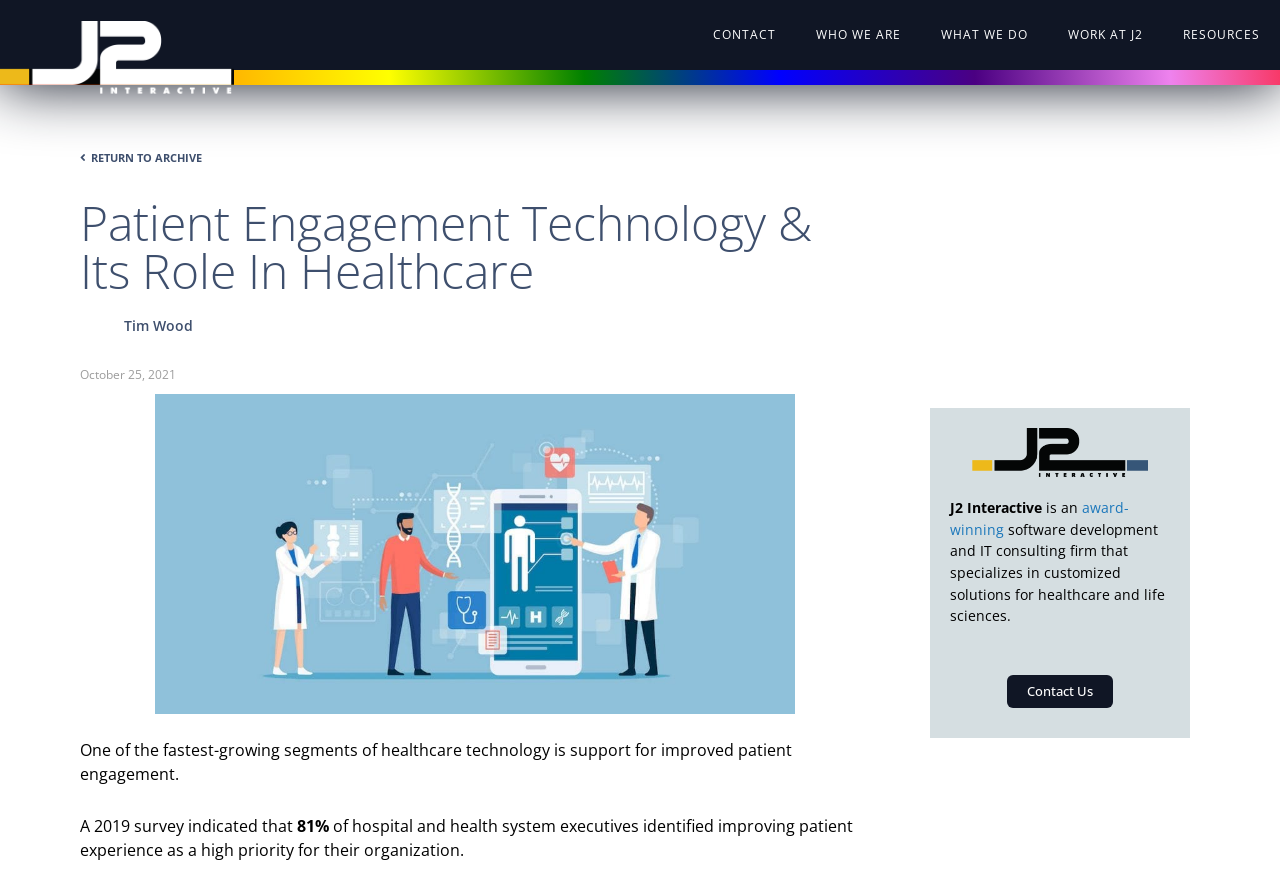Detail the various sections and features of the webpage.

The webpage is about patient engagement technology and its role in healthcare. At the top left, there is a logo of "J2 Interactive" with a link to the company's homepage. To the right of the logo, there are five navigation links: "CONTACT", "WHO WE ARE", "WHAT WE DO", "WORK AT J2", and "RESOURCES". 

Below the navigation links, there is a heading that reads "Patient Engagement Technology & Its Role In Healthcare". On the same line, there is a link to "RETURN TO ARCHIVE" on the left and a link to a picture of Tim Wood on the right. 

Underneath the heading, there is a timestamp indicating the publication date, "October 25, 2021". Below the timestamp, there is a large image related to patient engagement technologies. 

The main content of the webpage starts below the image, with a paragraph of text discussing the growing importance of patient engagement technology in healthcare. The text is divided into three sections, with a statistic "81%" highlighted in the middle section. 

On the right side of the webpage, there is a section with an image of "J2 Interactive" and a brief description of the company as an award-winning software development and IT consulting firm. There is also a "Contact Us" link at the bottom of this section.